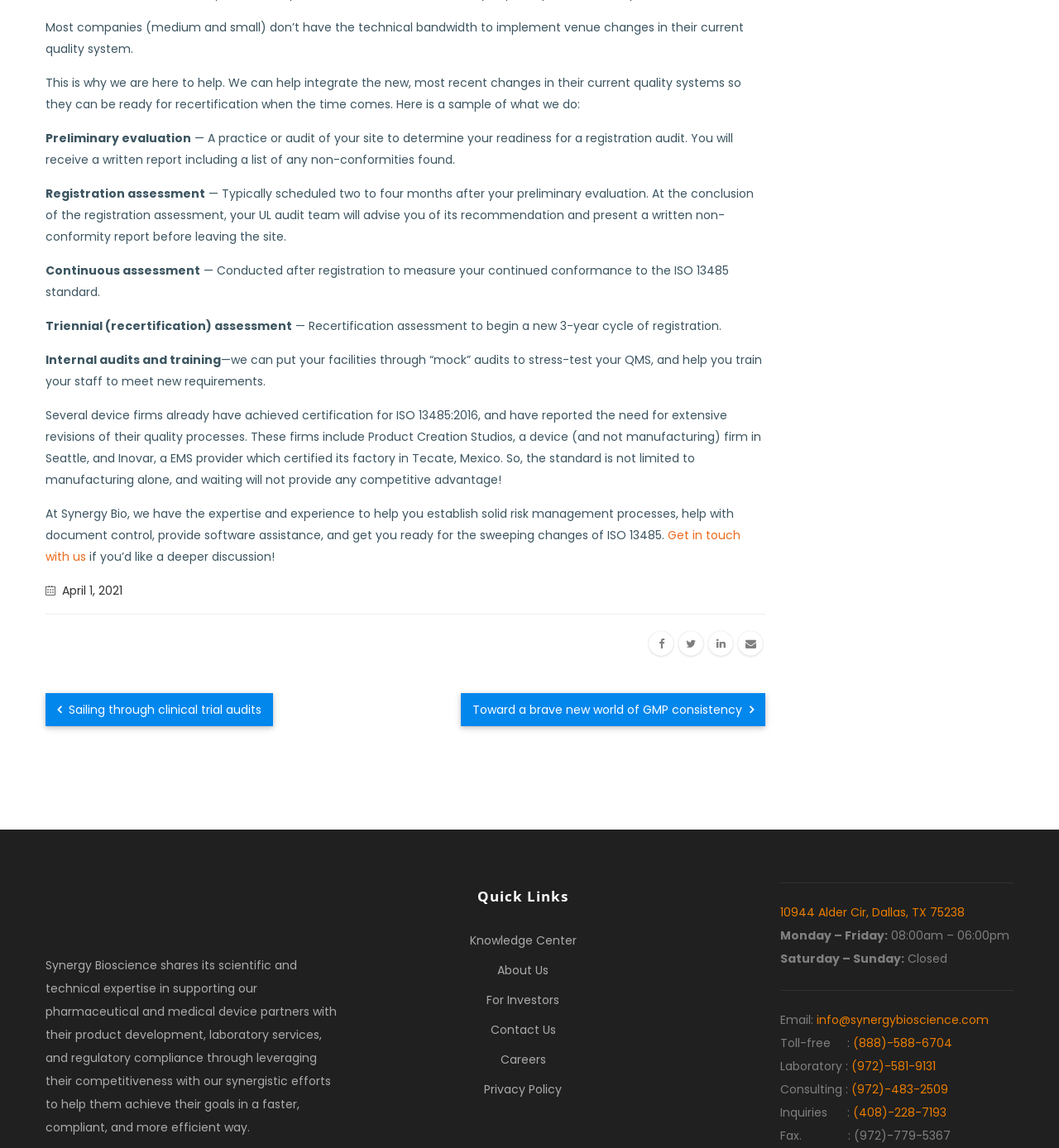What is the main service offered by Synergy Bio?
From the details in the image, answer the question comprehensively.

Based on the webpage content, Synergy Bio provides services to help companies achieve ISO 13485 certification, including preliminary evaluation, registration assessment, continuous assessment, and triennial assessment.